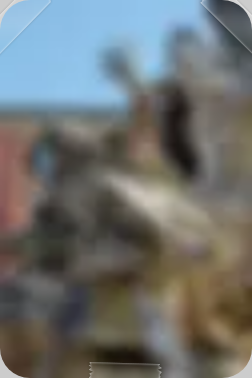What is the name of the square where the fountain is situated?
Based on the screenshot, respond with a single word or phrase.

Piazza Navona